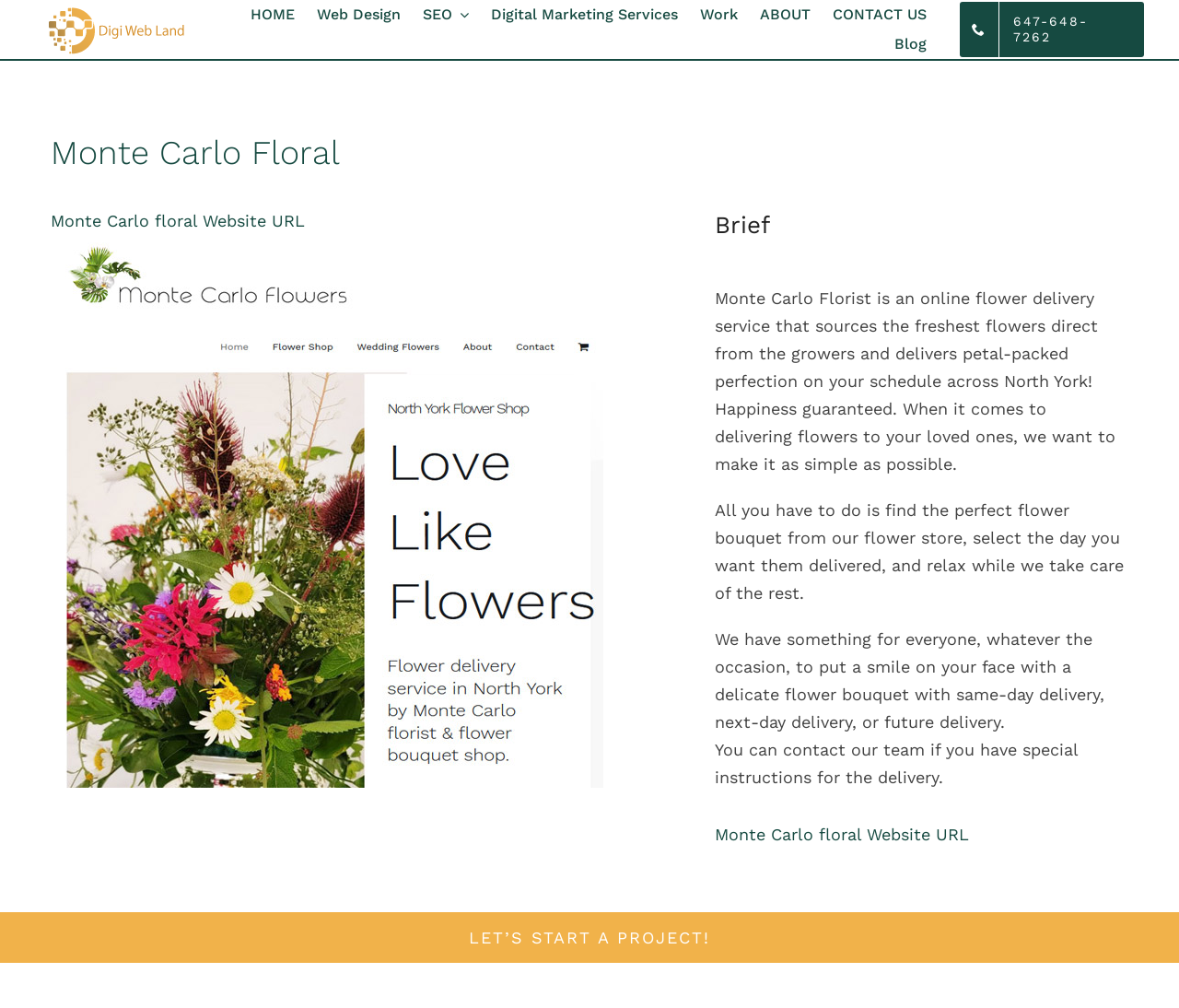Using the details from the image, please elaborate on the following question: What is the phone number on the webpage?

I found the phone number on the webpage by looking at the link element with the text '647-648-7262' located at the top-right corner of the webpage.